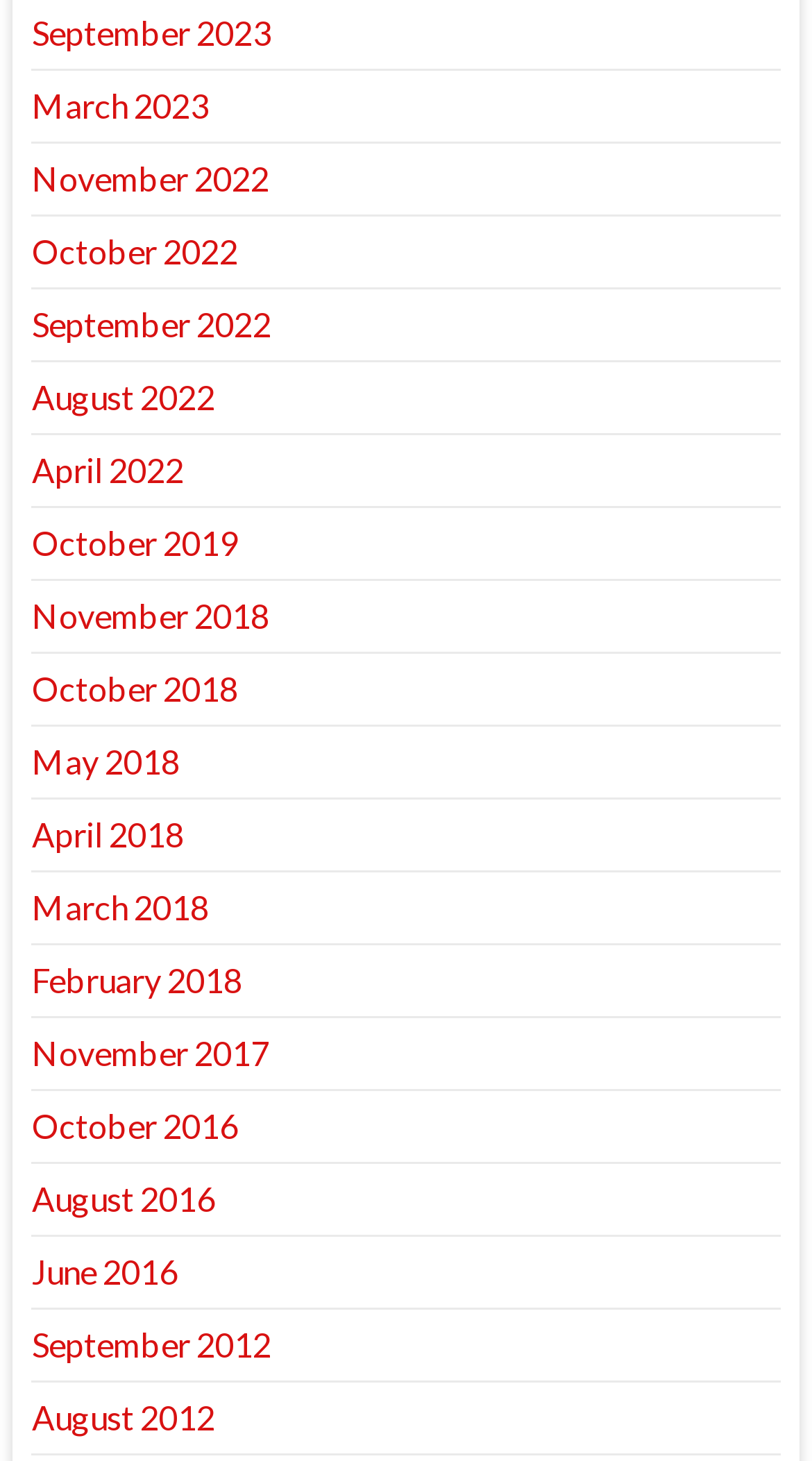Are the months listed in chronological order?
Using the image as a reference, answer the question in detail.

I can see that the months are not listed in chronological order. For example, September 2023 is followed by March 2023, and then November 2022. The list appears to be in reverse chronological order.